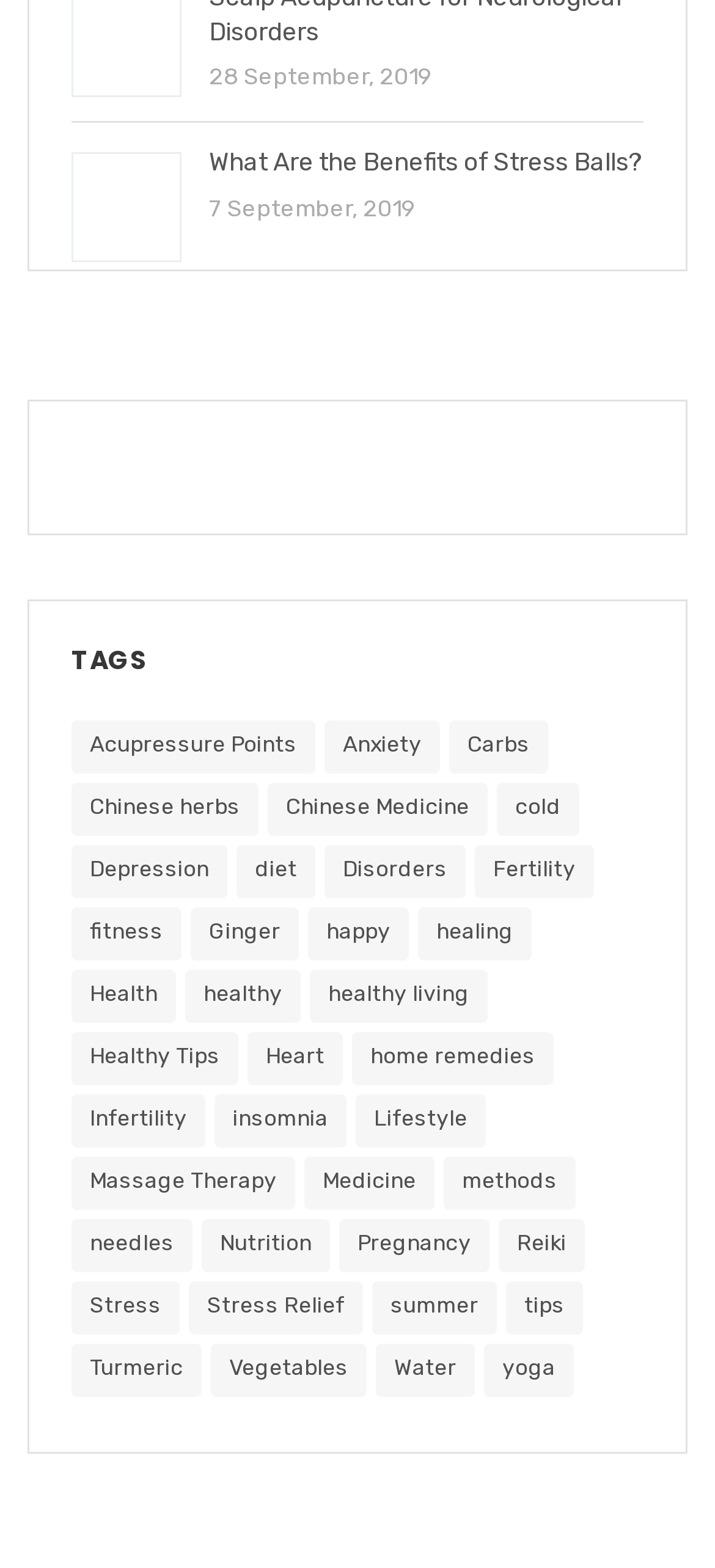Use a single word or phrase to answer the following:
What is the date of the first article?

28 September, 2019